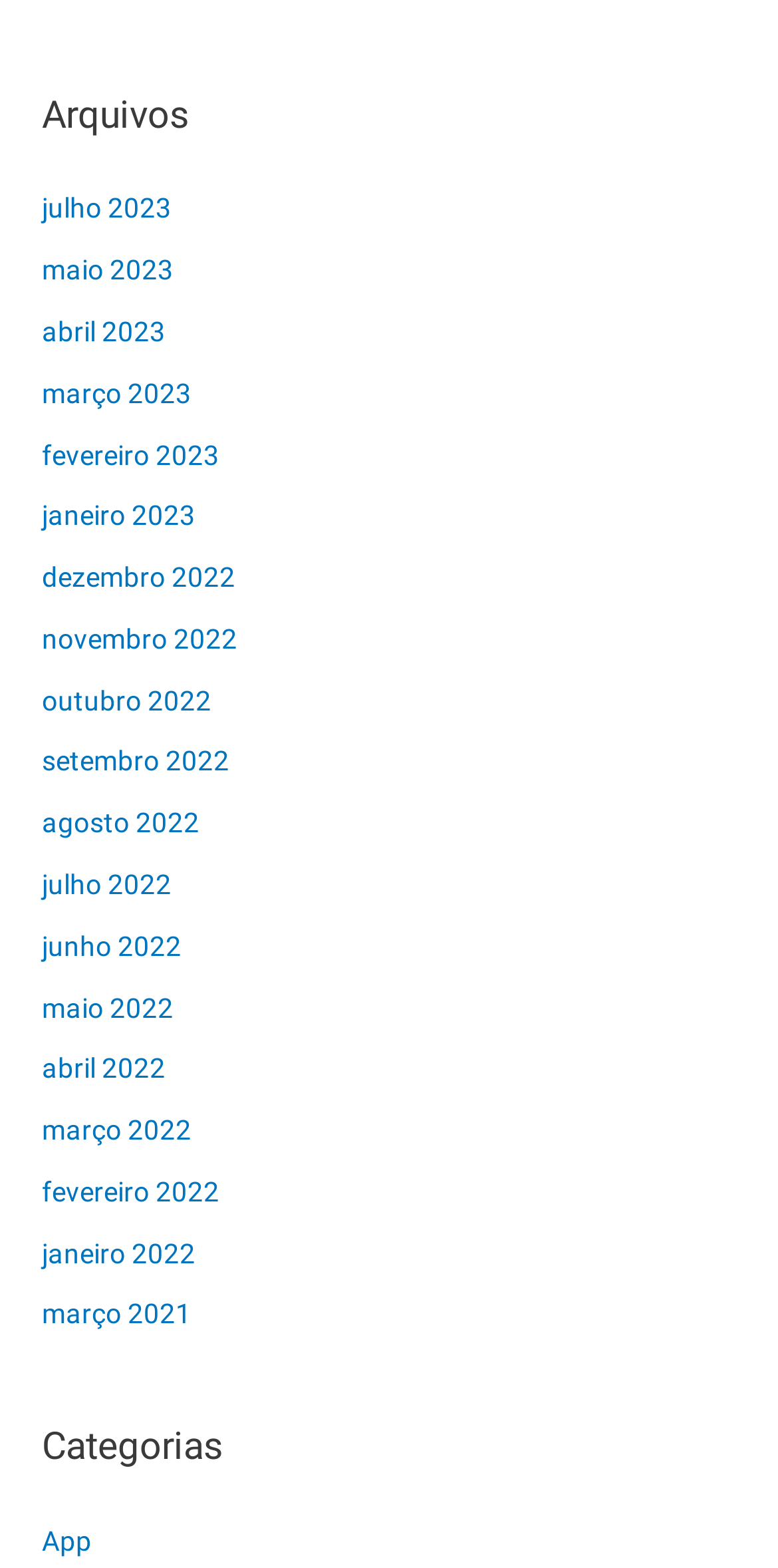Locate the bounding box coordinates of the item that should be clicked to fulfill the instruction: "Check International Cooperation".

None